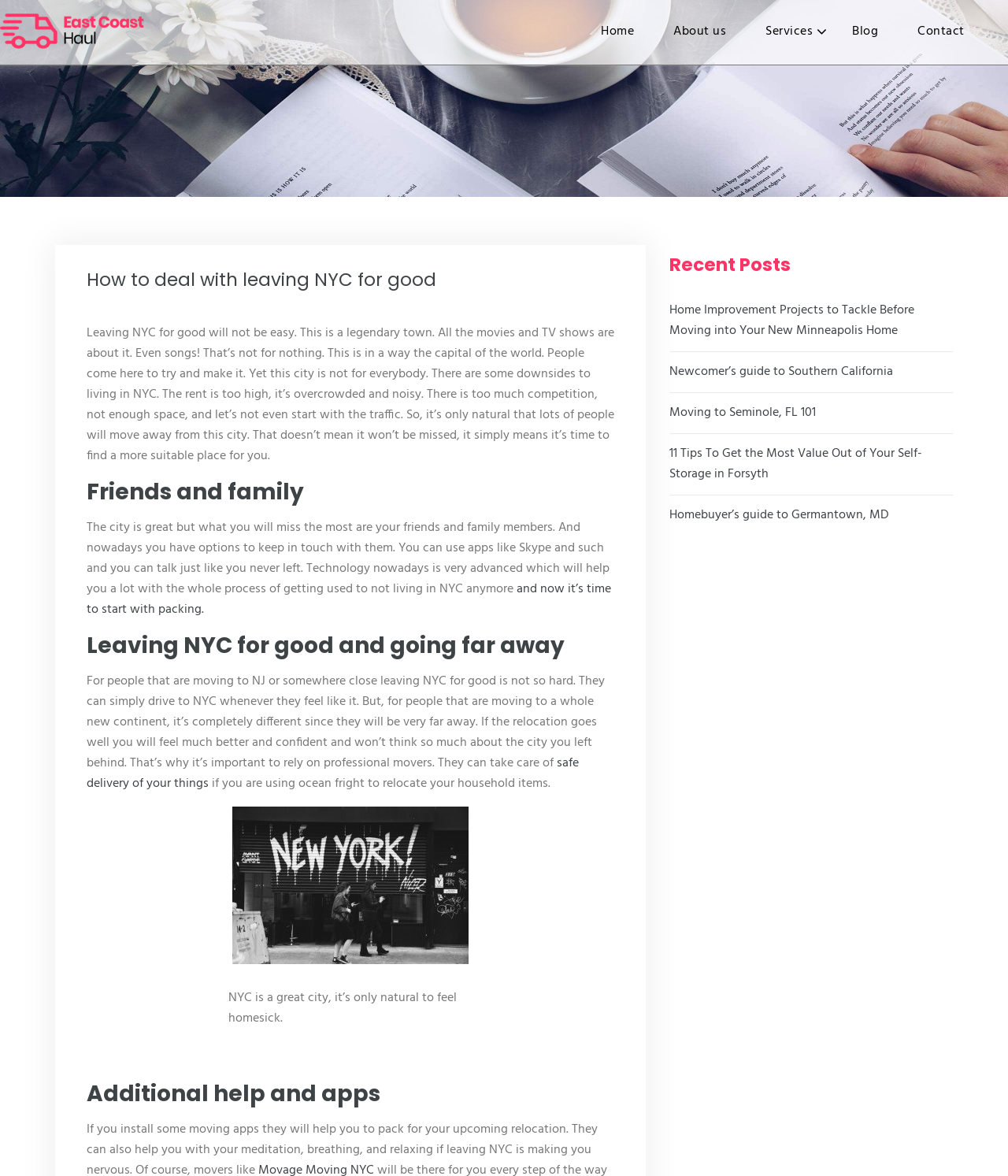How many headings are there in the blog post?
Using the visual information from the image, give a one-word or short-phrase answer.

4